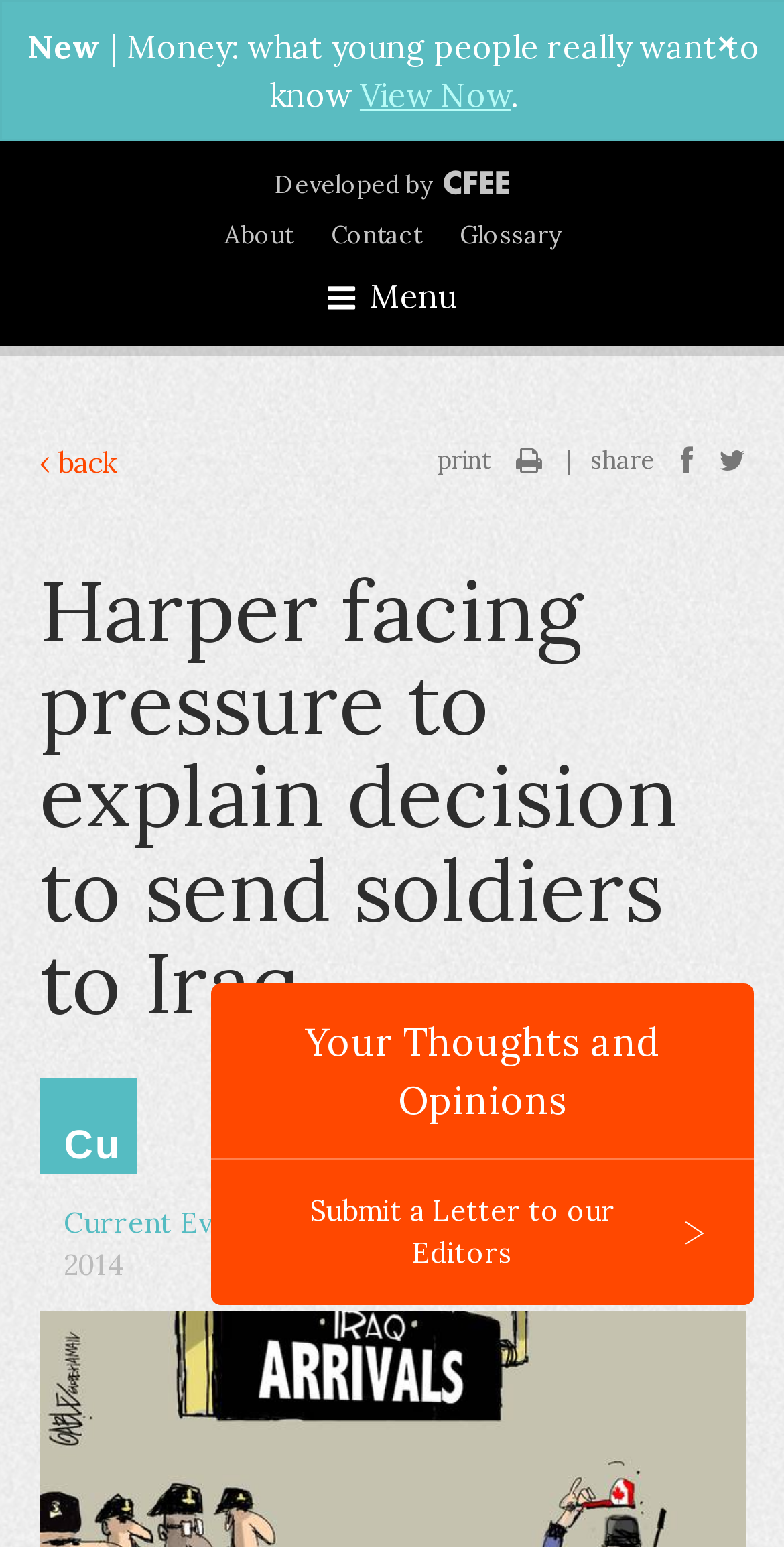Determine the bounding box coordinates of the region that needs to be clicked to achieve the task: "View the current events".

[0.081, 0.779, 0.355, 0.802]